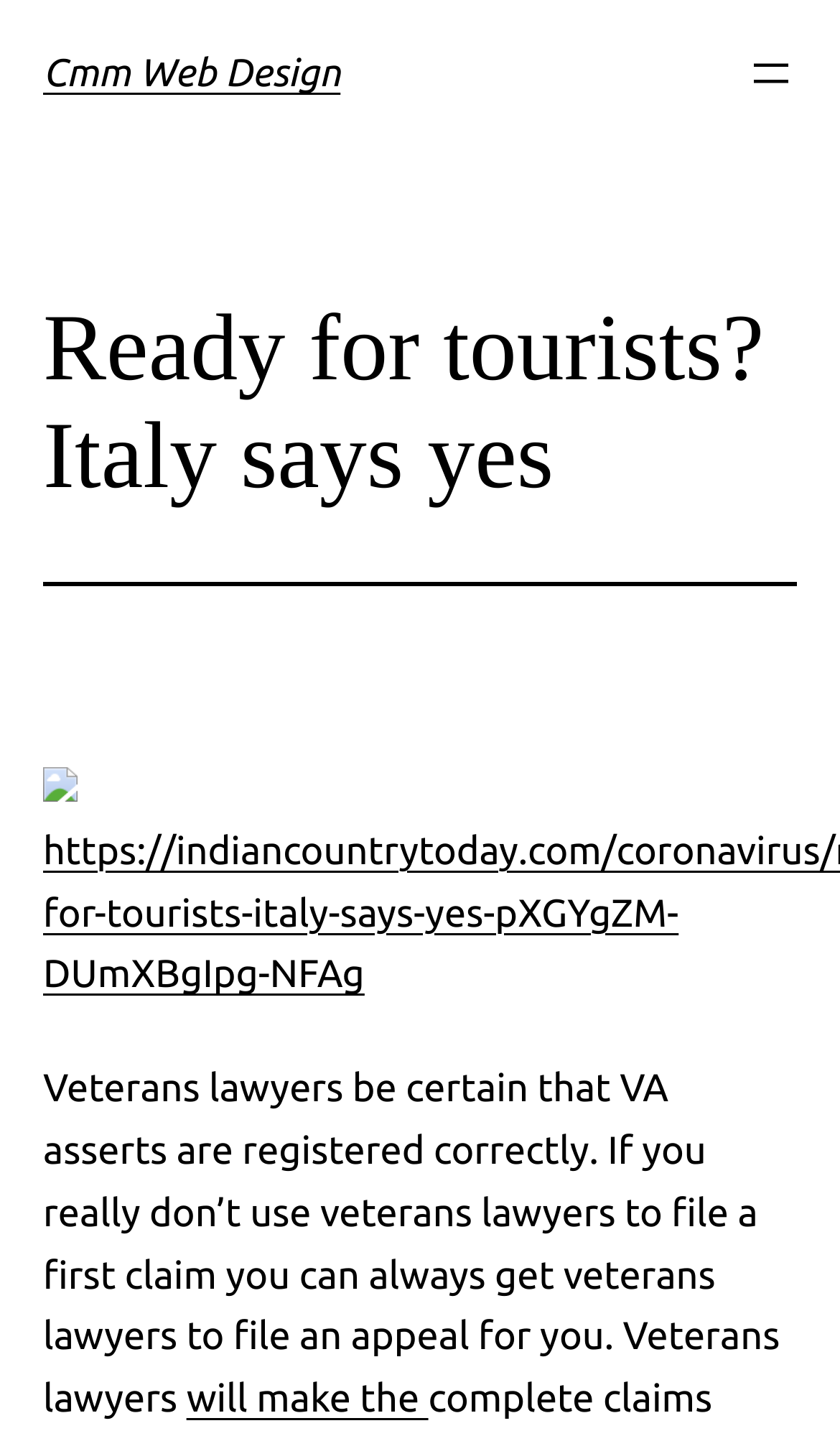Generate a thorough caption detailing the webpage content.

The webpage appears to be a news article or blog post with a focus on Italy's readiness for tourists. At the top left of the page, there is a heading that reads "Cmm Web Design", which is also a clickable link. To the right of this heading, there is a button labeled "Open menu" that, when clicked, opens a dialog box.

Below the top section, there is a prominent heading that reads "Ready for tourists? Italy says yes". This heading spans almost the entire width of the page. Underneath this heading, there is a horizontal separator line that divides the page into sections.

On the left side of the page, there is a small image, likely a thumbnail or icon, with a link attached to it. The image is positioned above a block of text that discusses the importance of veterans lawyers in ensuring that VA asserts are registered correctly. The text also mentions the option of hiring veterans lawyers to file an appeal.

At the bottom of the page, there is a continuation of the text, with a link that reads "will make the". This link appears to be part of the main article content. Overall, the page has a simple layout with a clear hierarchy of headings, images, and text.